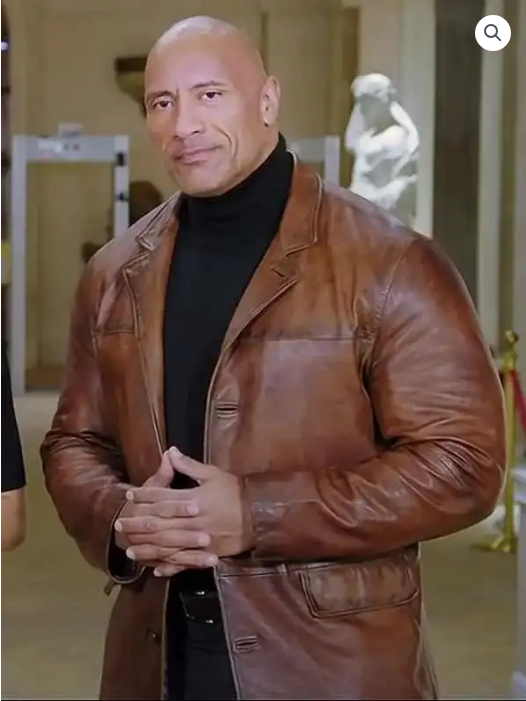Give a short answer using one word or phrase for the question:
Where is the man standing?

A museum